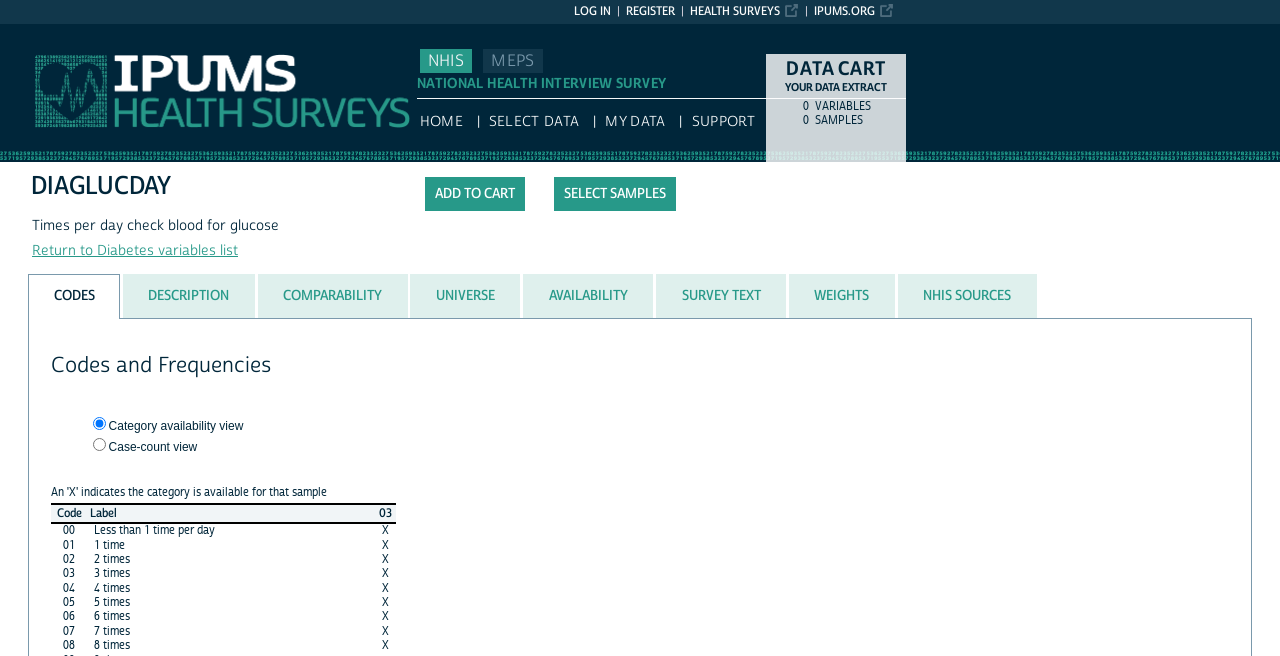Can you specify the bounding box coordinates of the area that needs to be clicked to fulfill the following instruction: "Click the 'Add to cart' button"?

[0.332, 0.27, 0.41, 0.322]